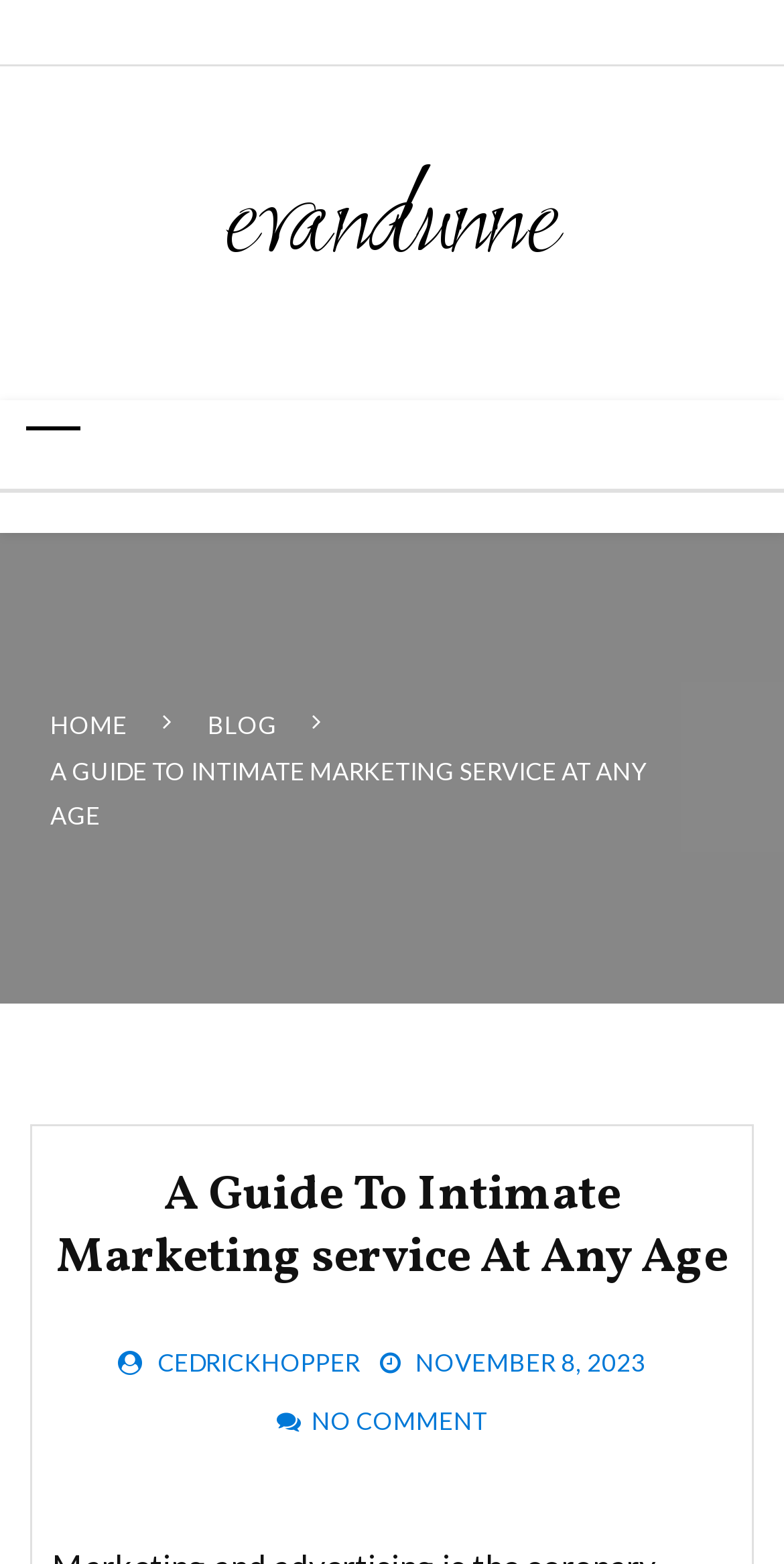What is the name of the author of the blog post?
Using the image as a reference, deliver a detailed and thorough answer to the question.

The author's name can be found in the top section of the webpage, where it says 'evandunne' in a heading element, and also as a link with the same text.